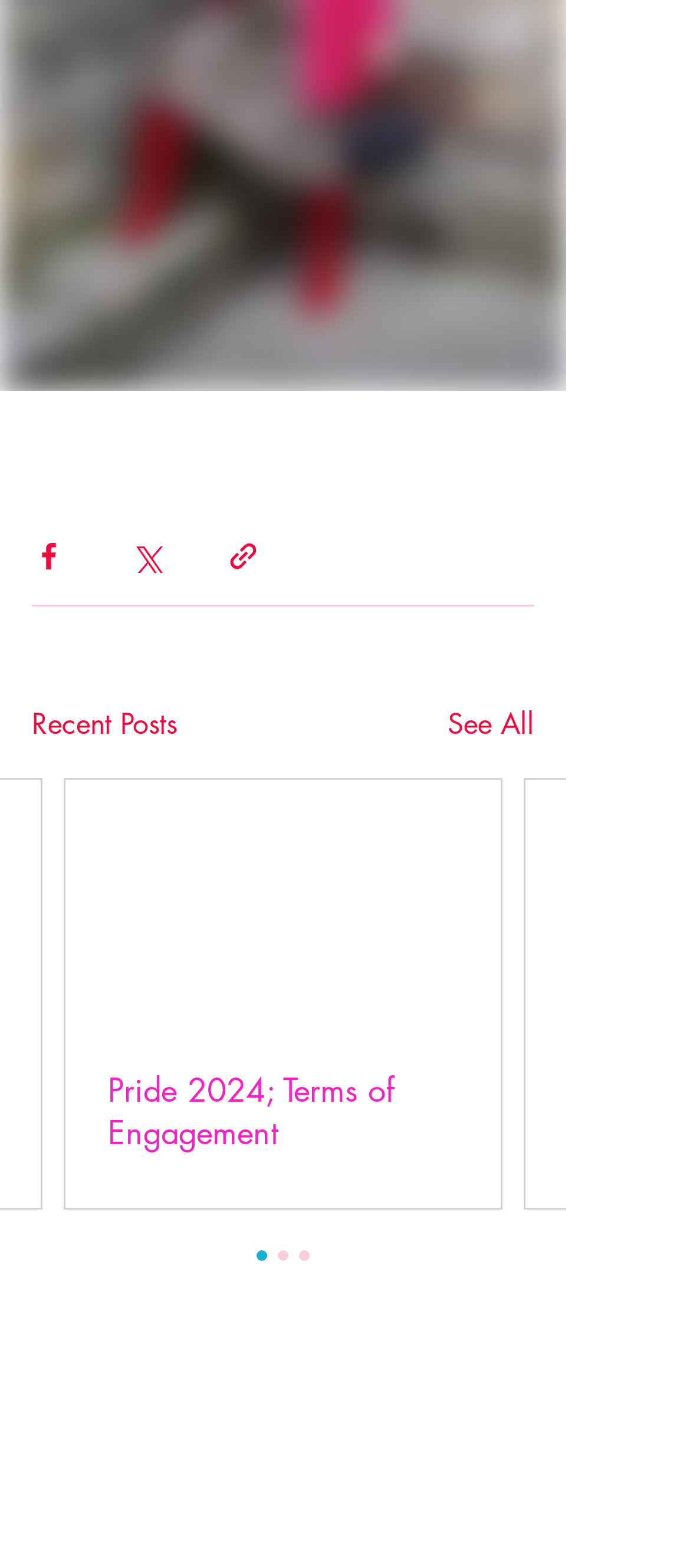What is the purpose of the three buttons at the top?
Using the information from the image, provide a comprehensive answer to the question.

The three buttons at the top, 'Share via Facebook', 'Share via Twitter', and 'Share via link', are used to share content on social media platforms or via a link, indicating that the webpage allows users to share its content.